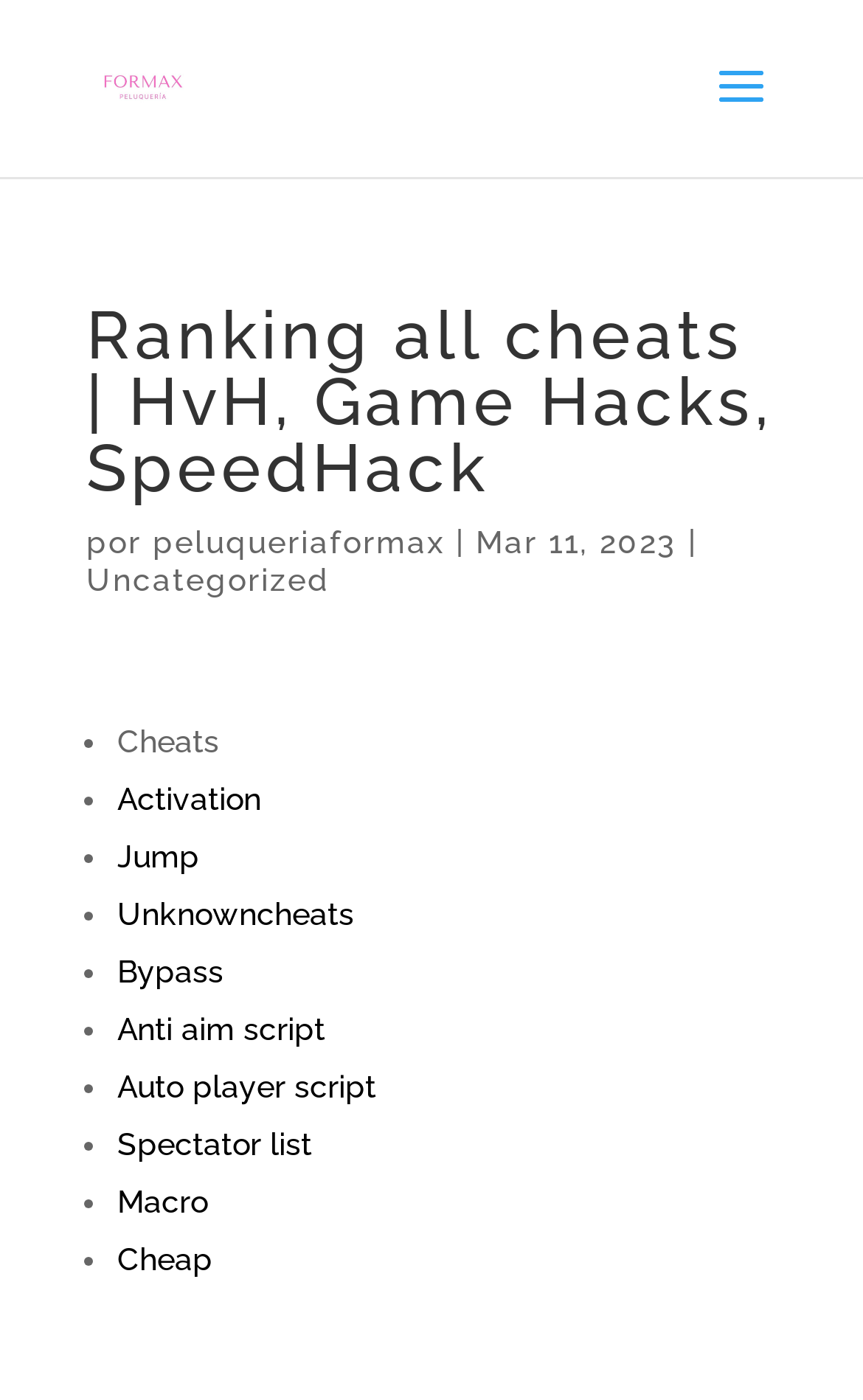How many cheats are listed?
Using the image, elaborate on the answer with as much detail as possible.

I counted the number of list markers '•' and the corresponding links, and there are 10 list markers and links, indicating that there are 10 cheats listed.